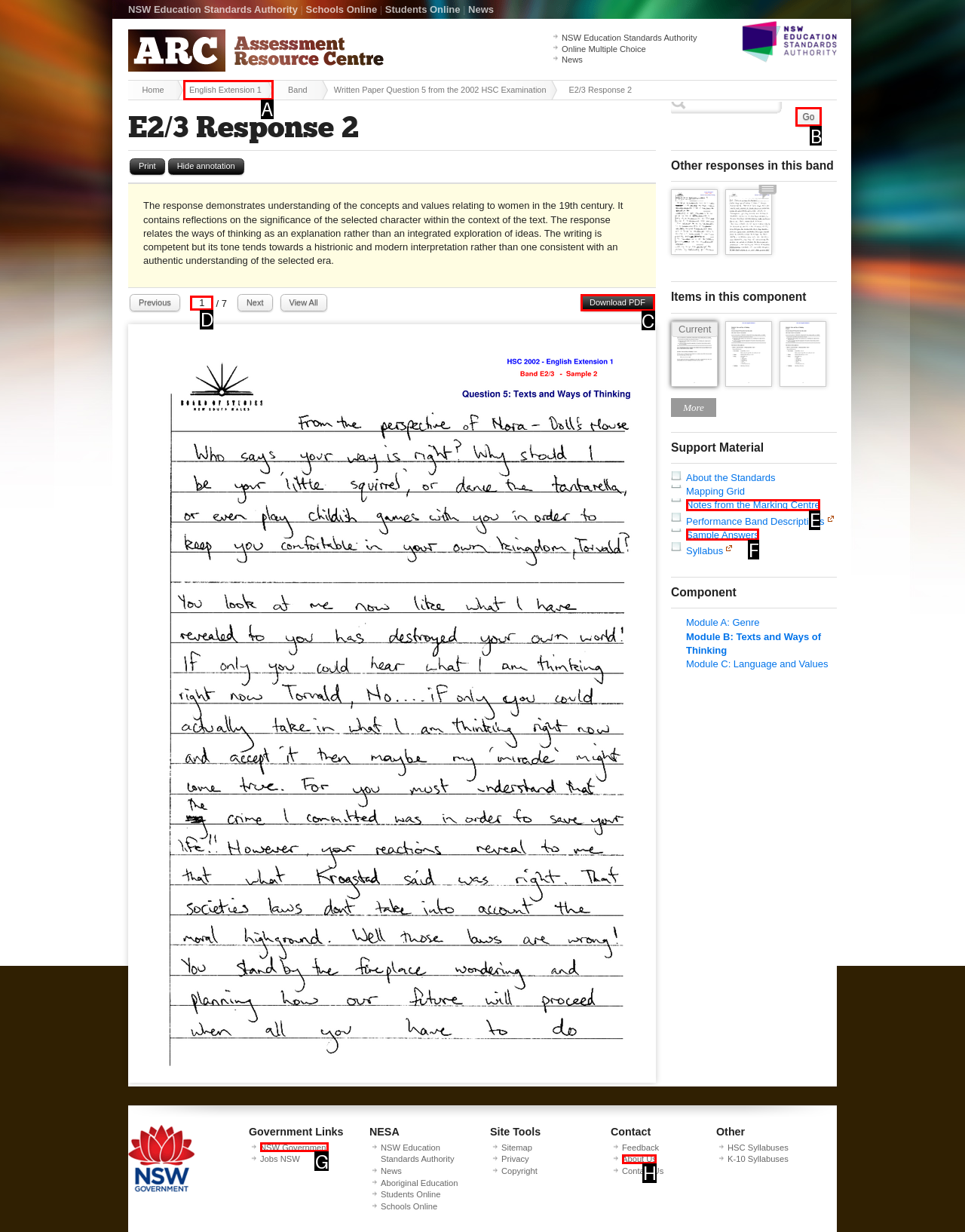Choose the HTML element that should be clicked to accomplish the task: Go to the English Extension 1 page. Answer with the letter of the chosen option.

A